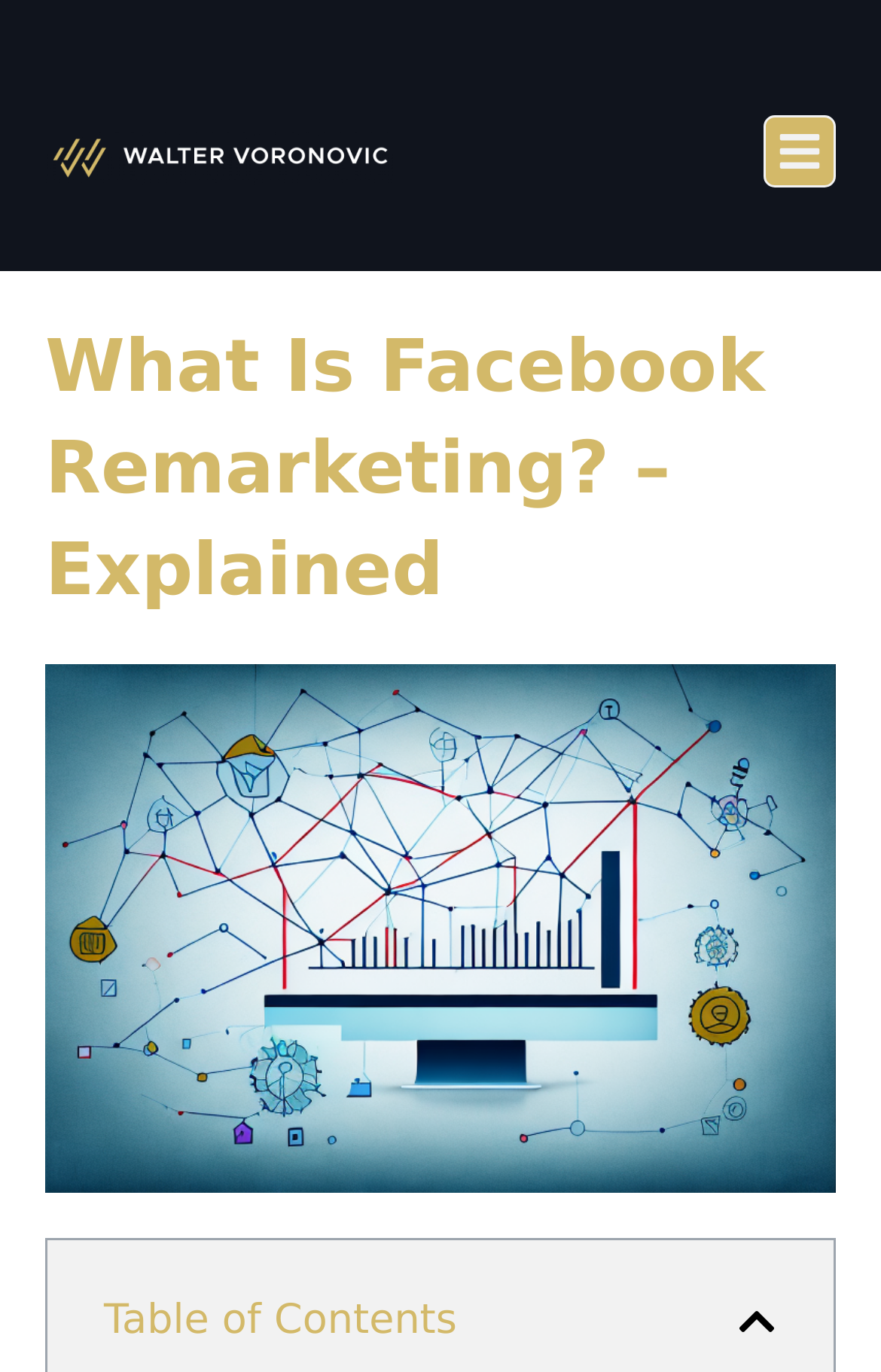What is the logo of the website? Observe the screenshot and provide a one-word or short phrase answer.

waltervoronovic.com logo